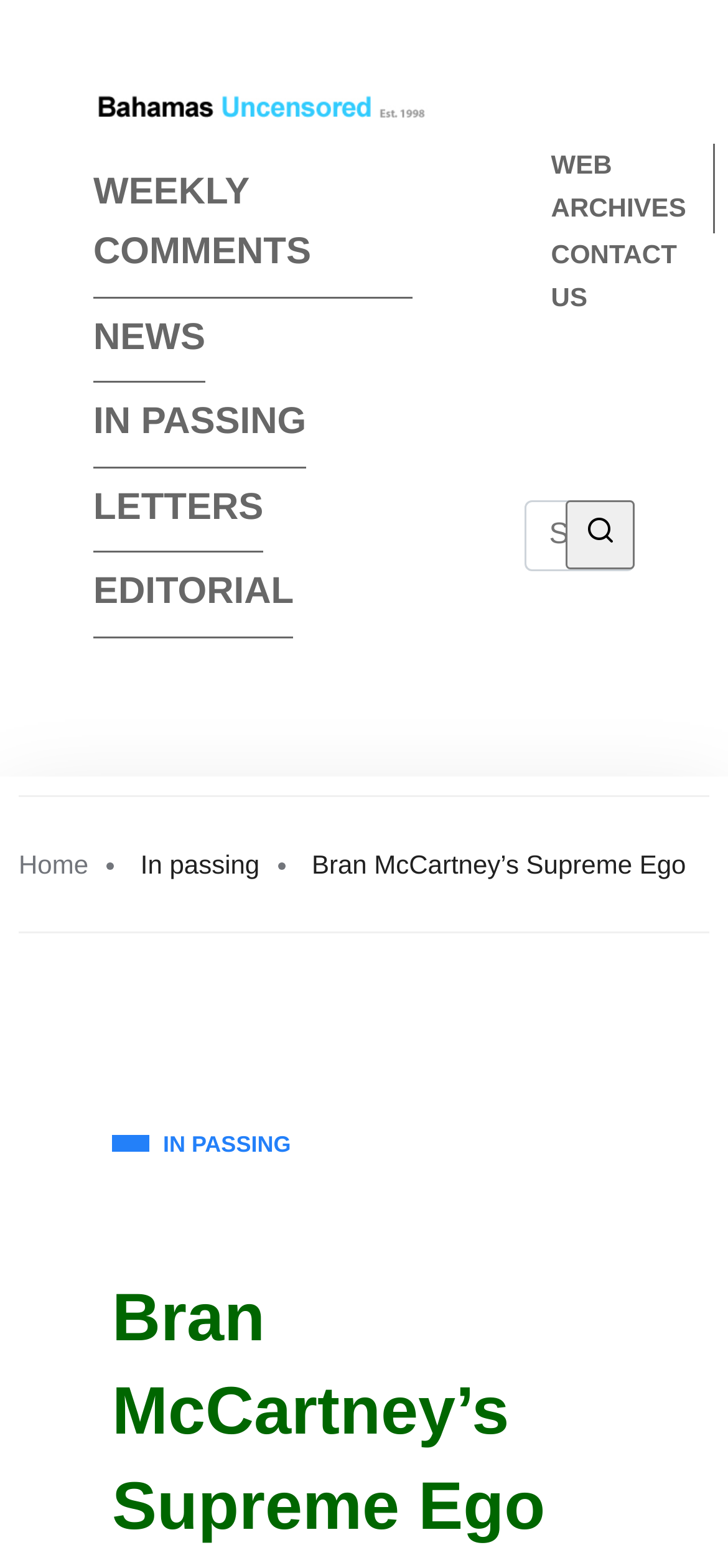Please specify the bounding box coordinates of the area that should be clicked to accomplish the following instruction: "Contact us". The coordinates should consist of four float numbers between 0 and 1, i.e., [left, top, right, bottom].

[0.757, 0.149, 0.945, 0.203]